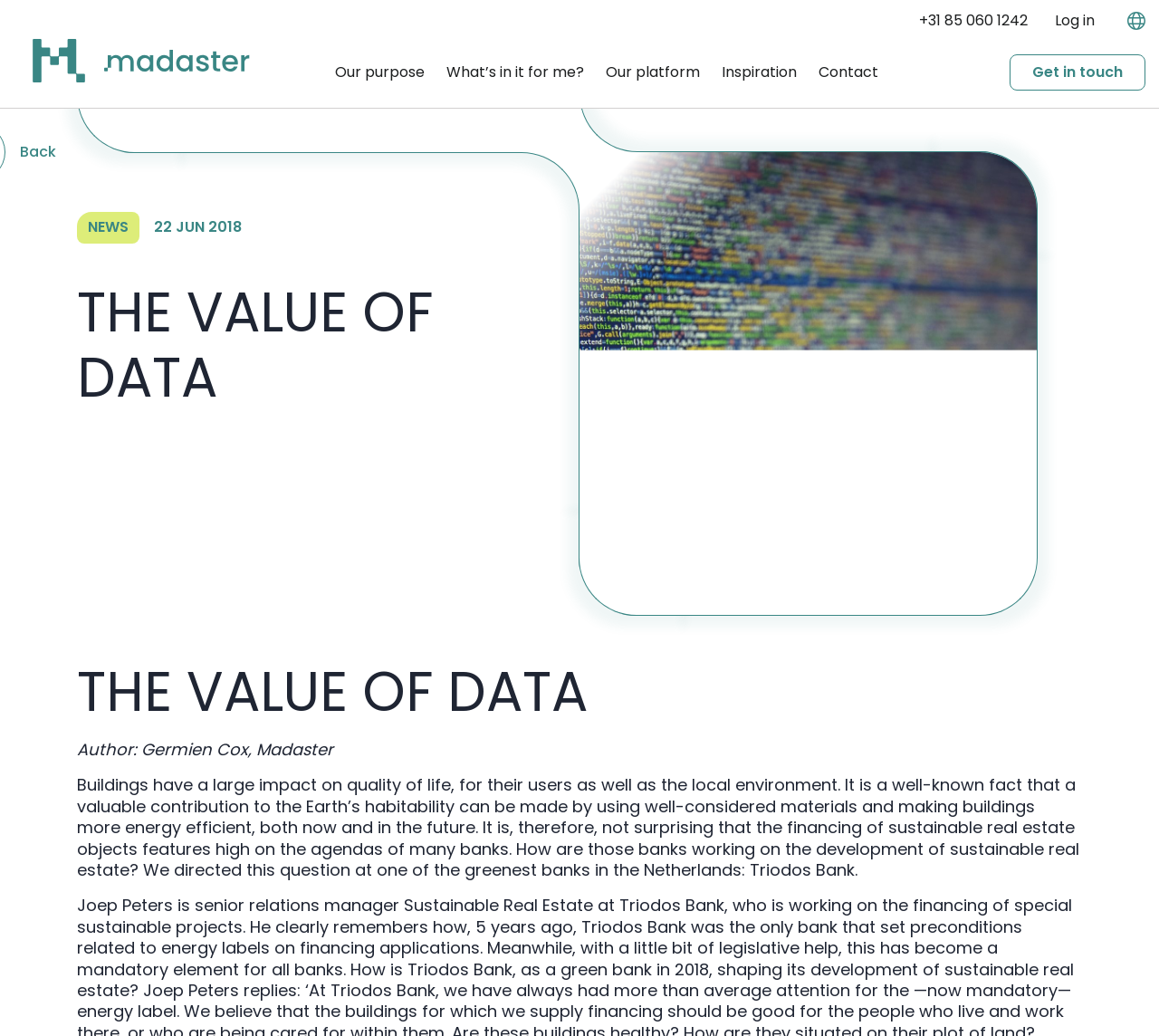Determine the bounding box coordinates for the UI element described. Format the coordinates as (top-left x, top-left y, bottom-right x, bottom-right y) and ensure all values are between 0 and 1. Element description: title="Madaster Global"

[0.012, 0.065, 0.09, 0.085]